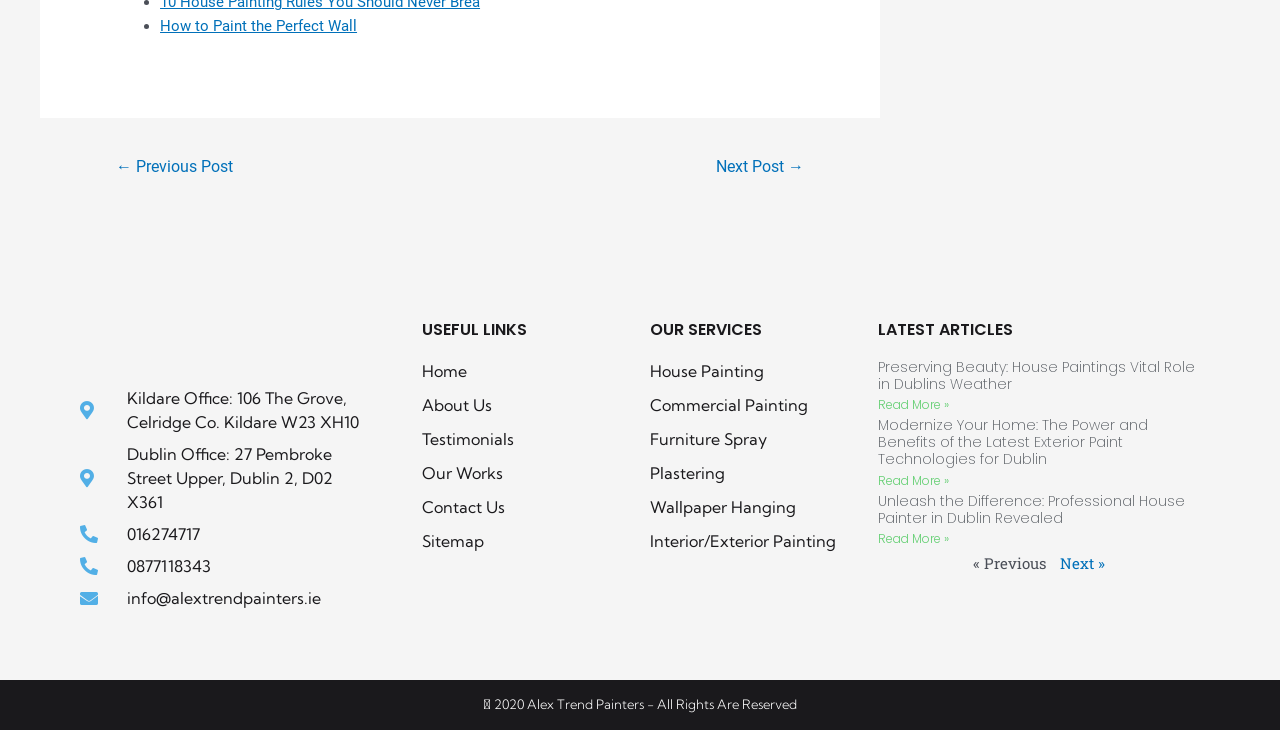How many articles are listed on the page?
Using the image as a reference, answer the question with a short word or phrase.

3